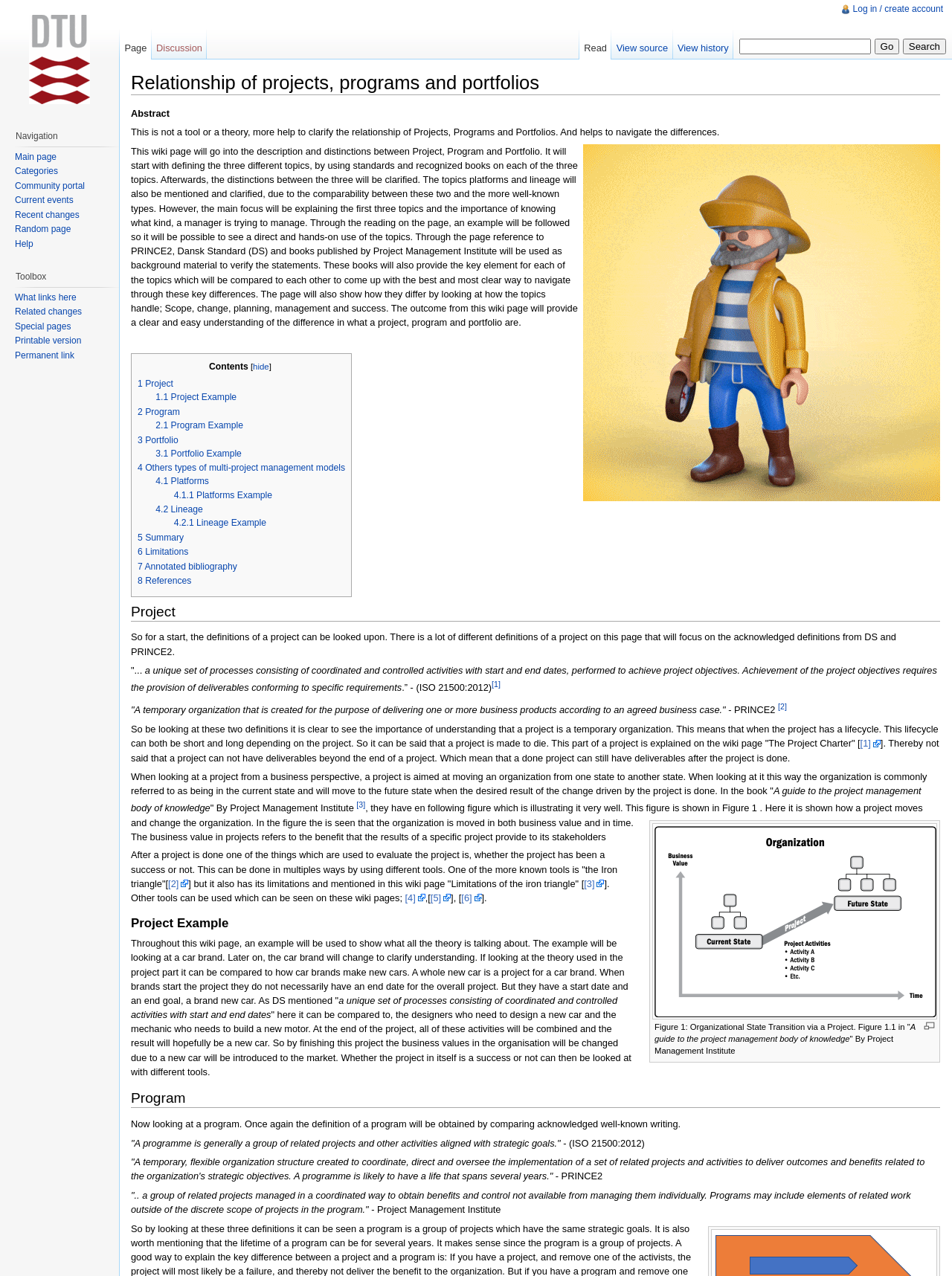Find and specify the bounding box coordinates that correspond to the clickable region for the instruction: "jump to navigation".

[0.179, 0.074, 0.224, 0.083]